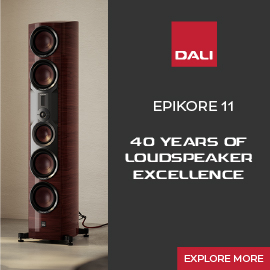How many speaker drivers are on the DALI Epikore 11?
Answer the question using a single word or phrase, according to the image.

Five